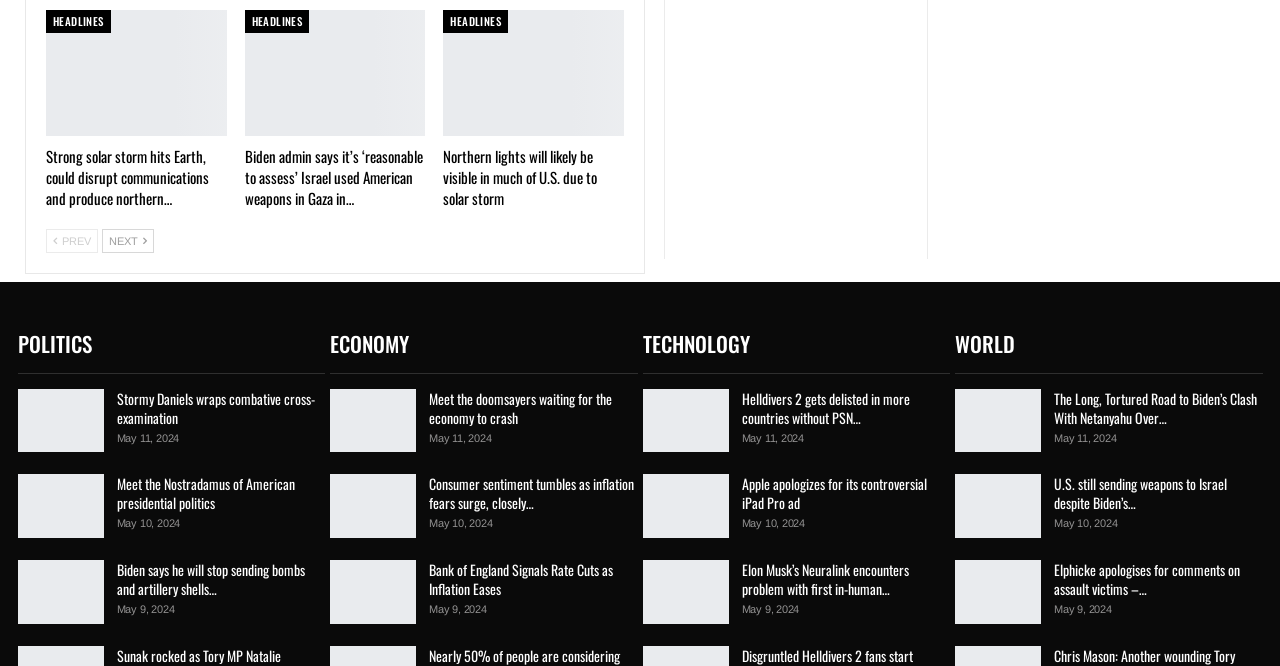Please specify the bounding box coordinates of the clickable section necessary to execute the following command: "Click on the 'HEADLINES' link".

[0.036, 0.015, 0.086, 0.049]